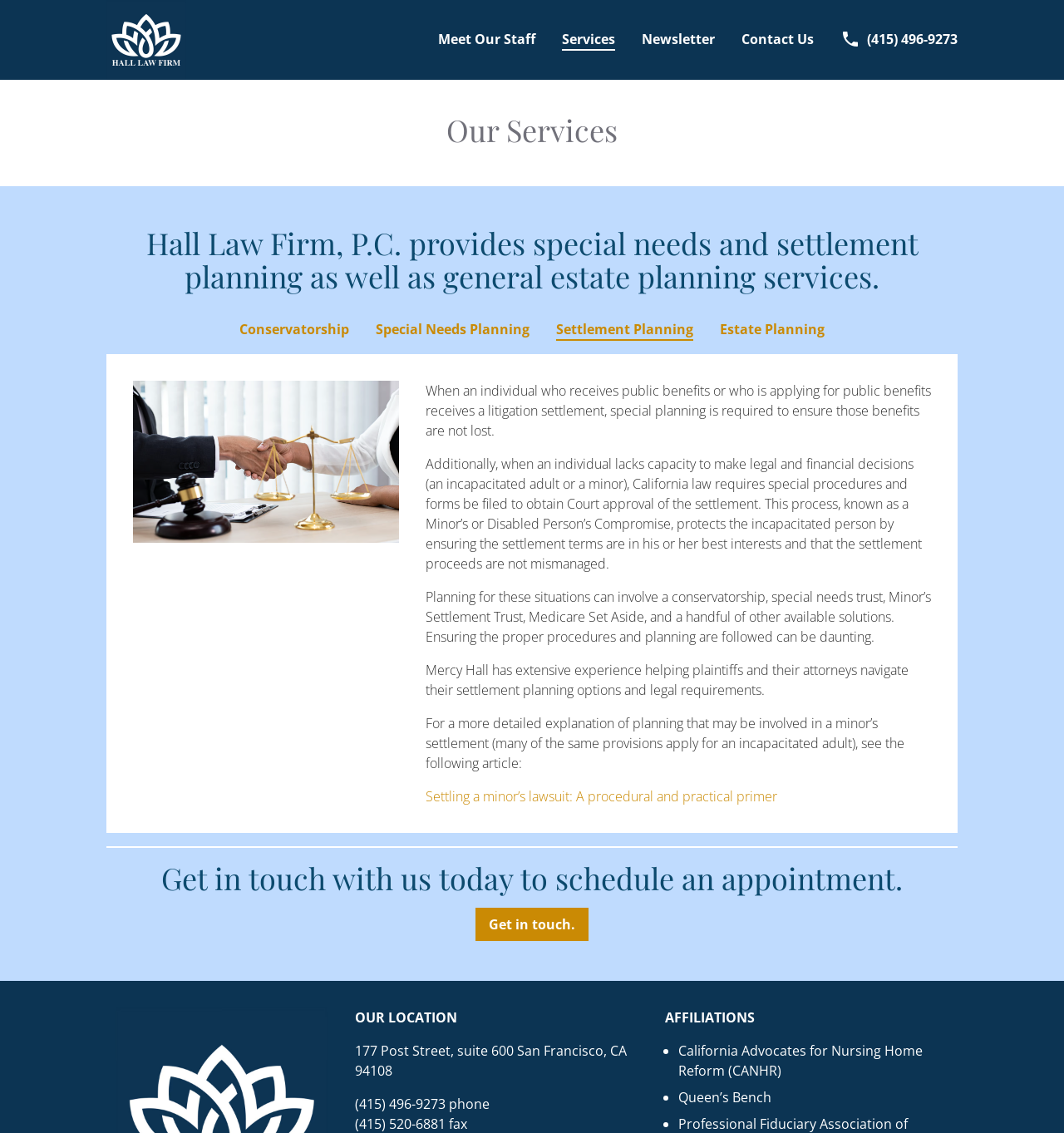What is the phone number of the law firm?
We need a detailed and exhaustive answer to the question. Please elaborate.

The phone number of the law firm can be found in the 'OUR LOCATION' section, where it is listed as '(415) 496-9273 phone'.